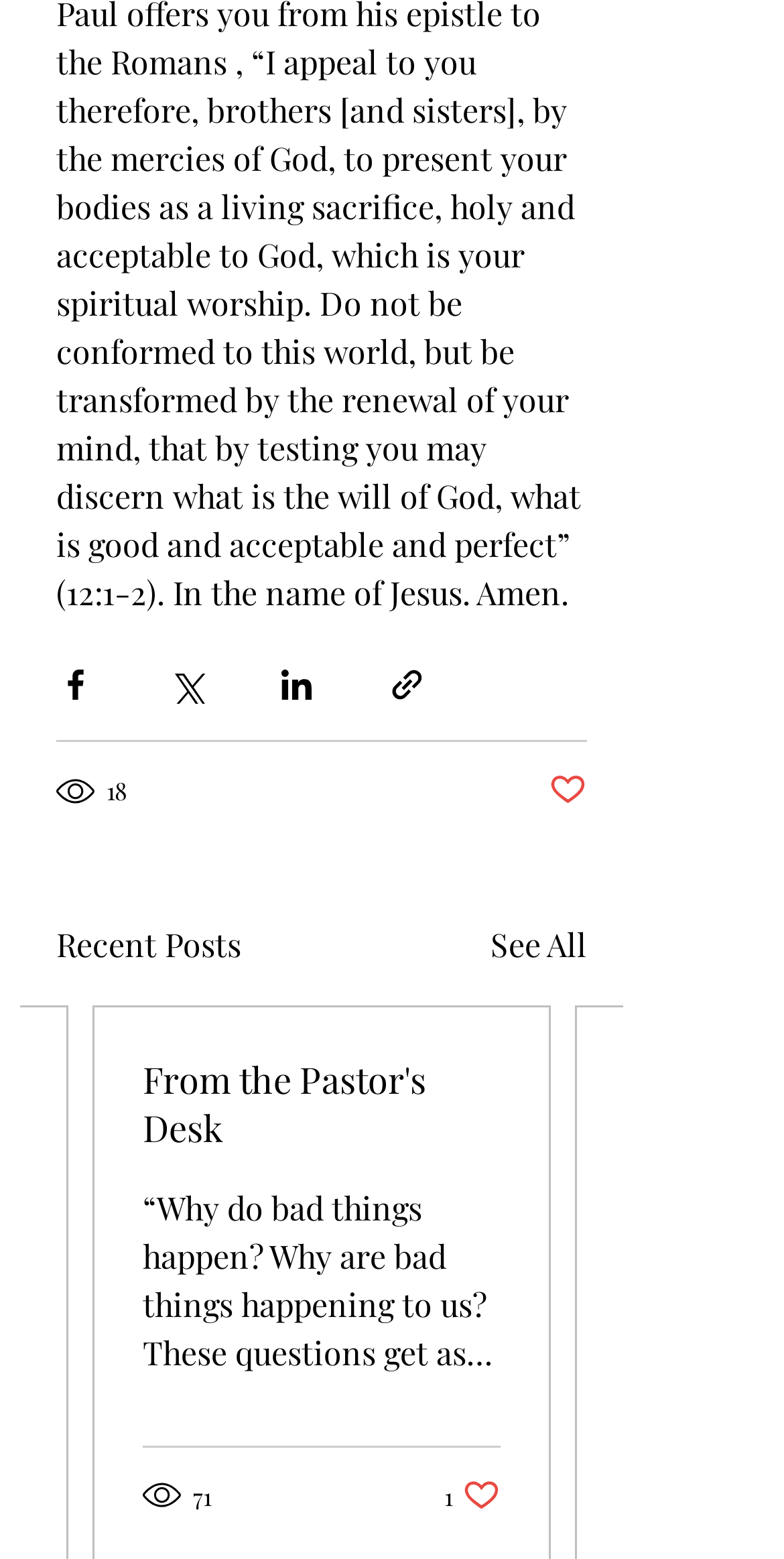Identify the bounding box coordinates for the UI element that matches this description: "See All".

[0.626, 0.591, 0.749, 0.622]